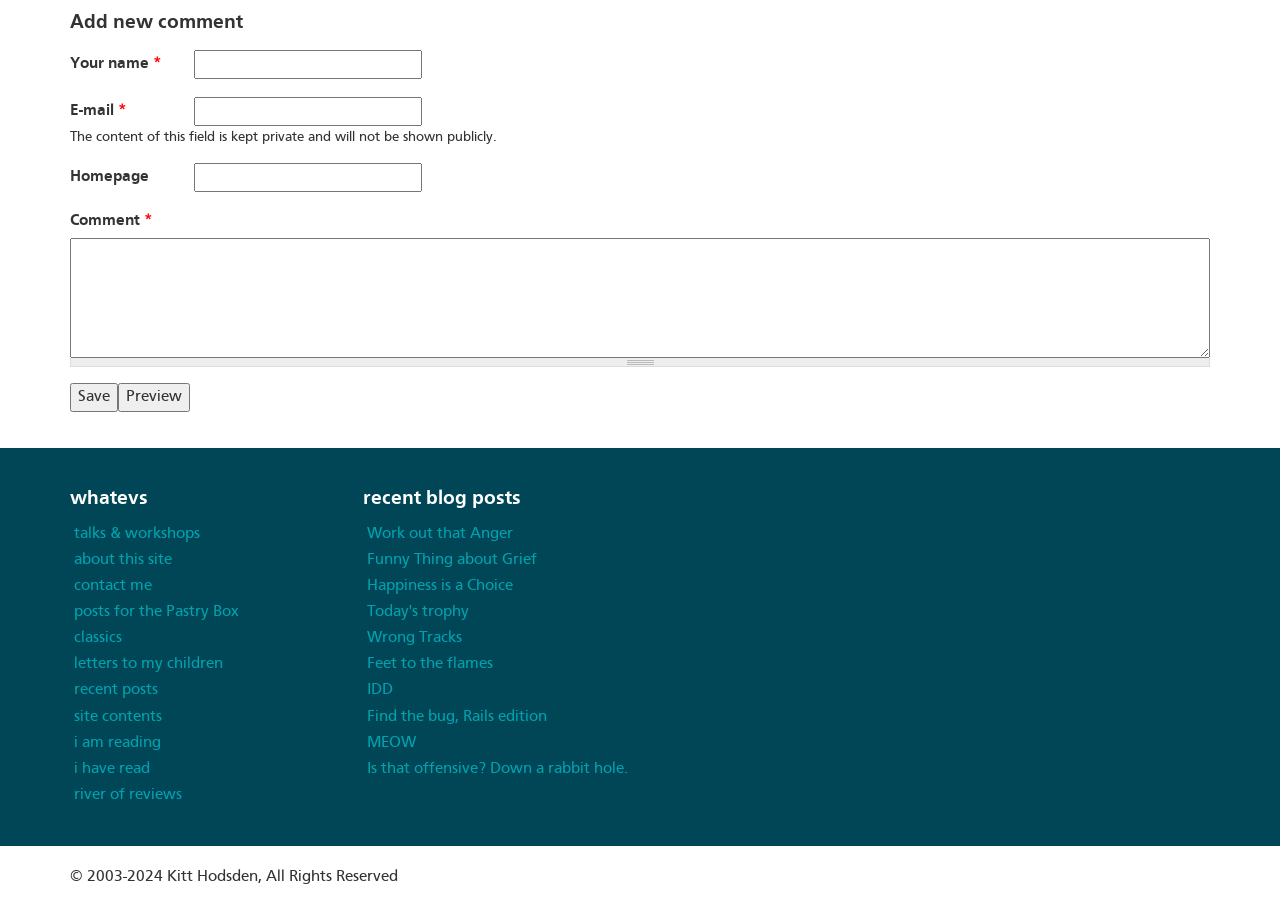Given the element description i have read, specify the bounding box coordinates of the corresponding UI element in the format (top-left x, top-left y, bottom-right x, bottom-right y). All values must be between 0 and 1.

[0.058, 0.837, 0.117, 0.854]